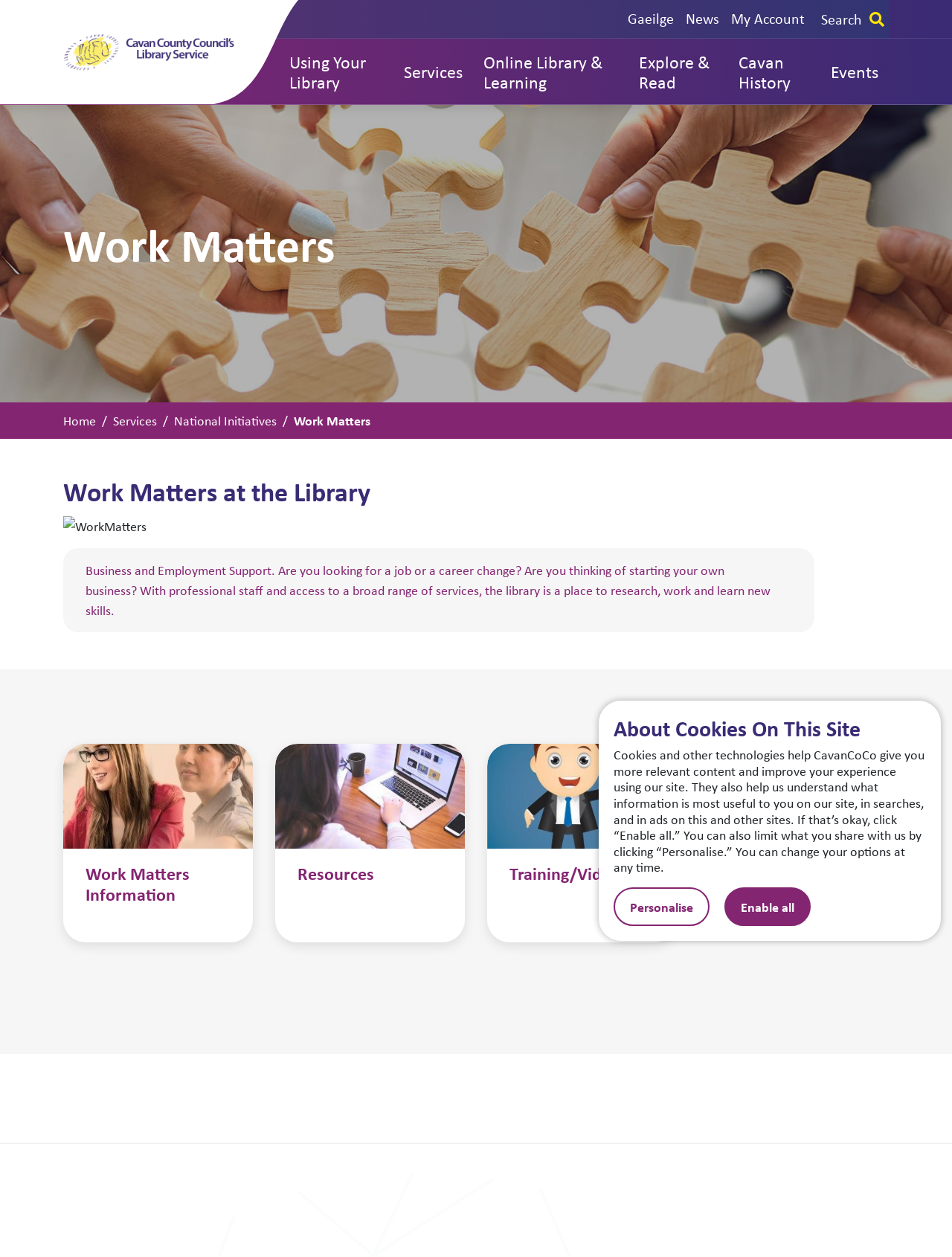What is the purpose of the library?
Using the image, provide a concise answer in one word or a short phrase.

Business and Employment Support